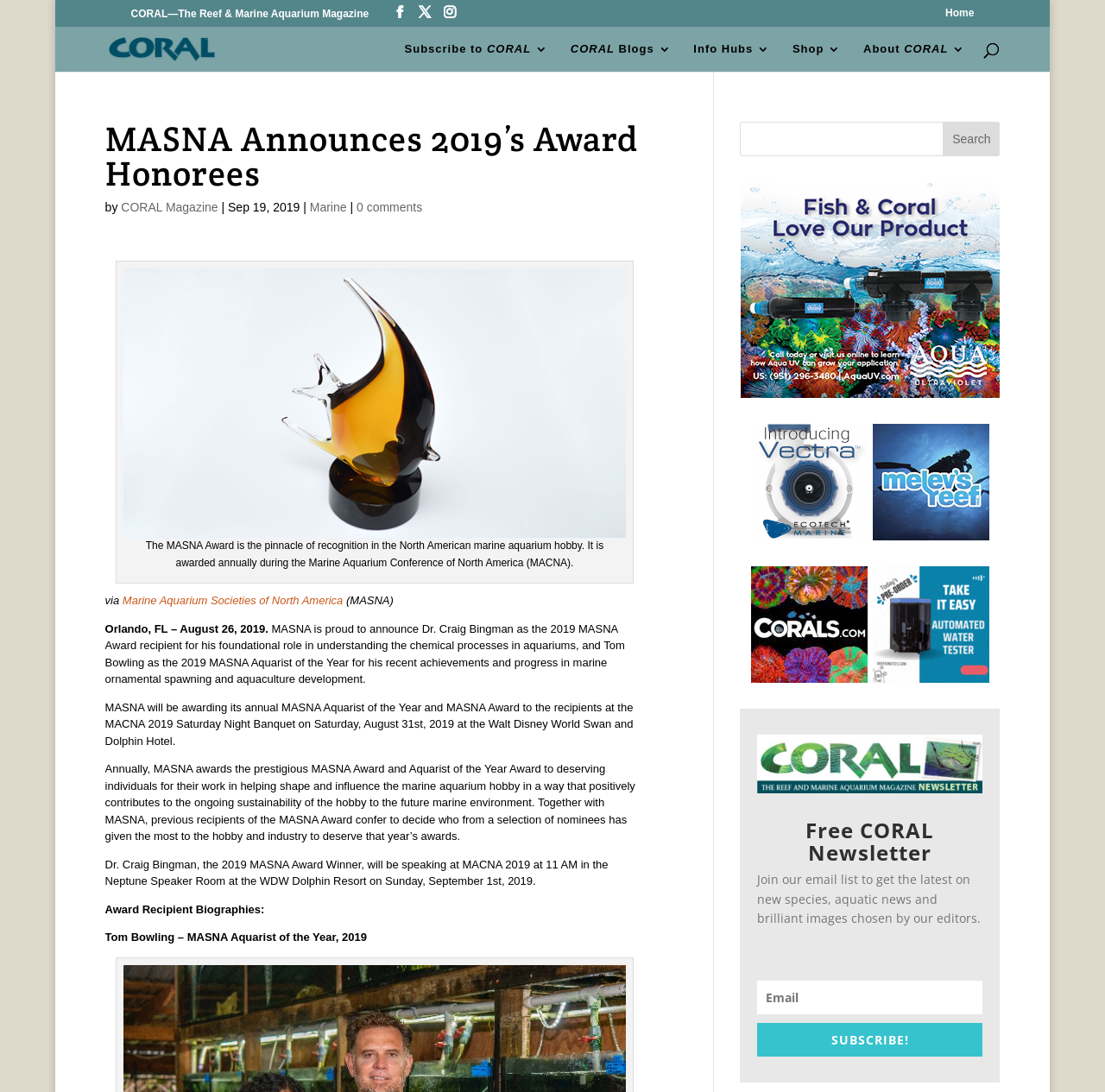Specify the bounding box coordinates of the element's region that should be clicked to achieve the following instruction: "Subscribe to CORAL". The bounding box coordinates consist of four float numbers between 0 and 1, in the format [left, top, right, bottom].

[0.366, 0.04, 0.496, 0.066]